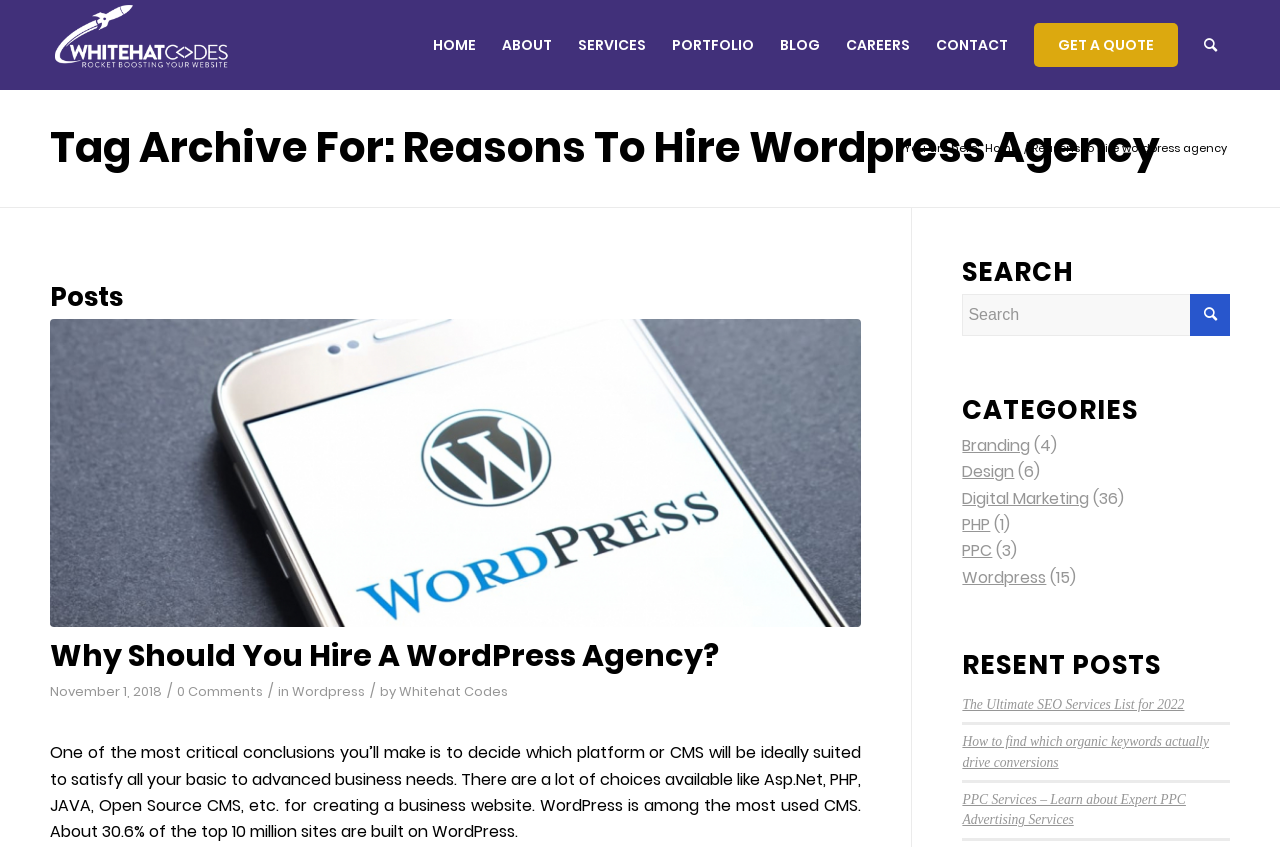Determine the bounding box coordinates (top-left x, top-left y, bottom-right x, bottom-right y) of the UI element described in the following text: ABOUT

[0.382, 0.0, 0.441, 0.106]